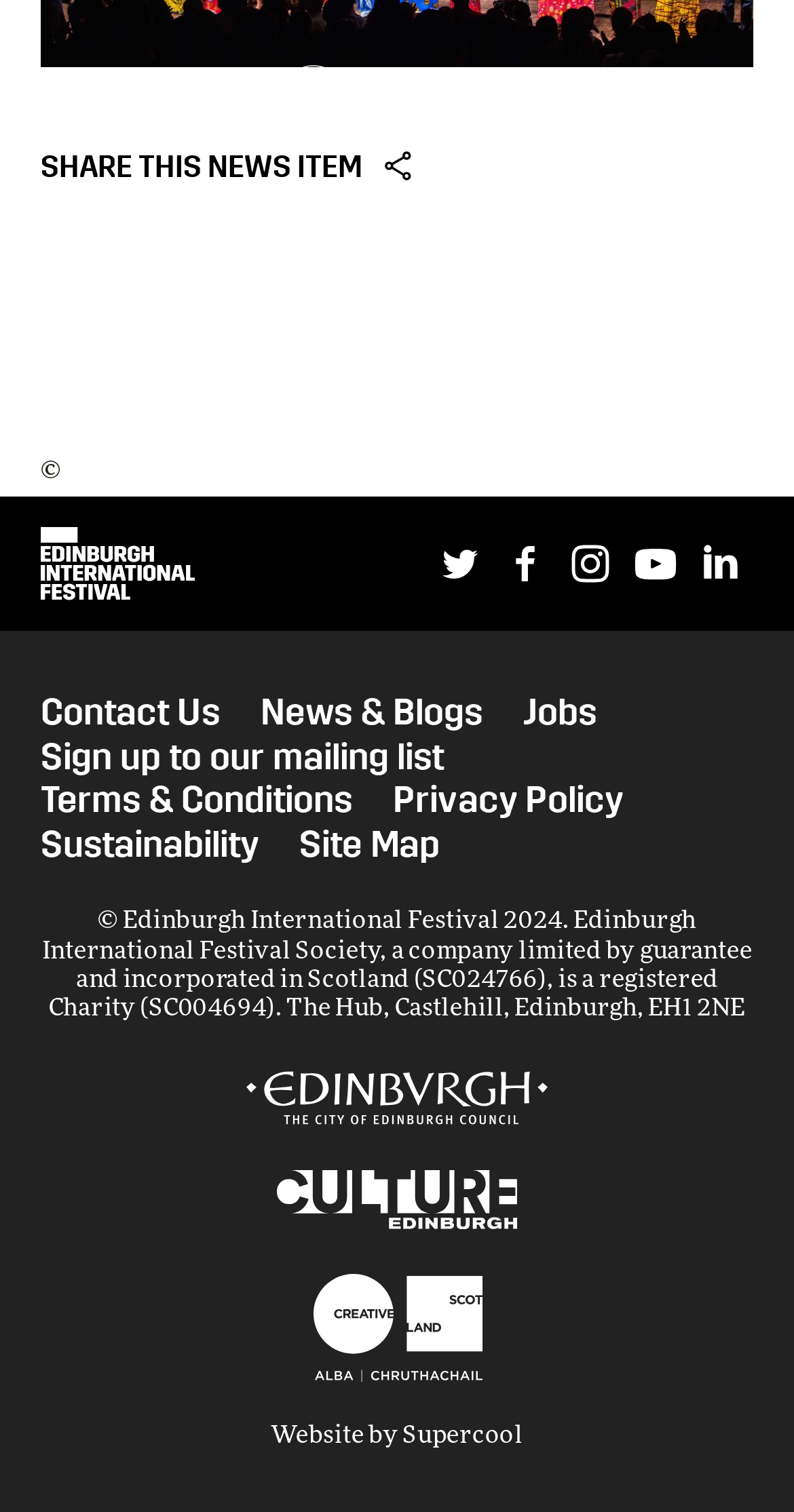Determine the bounding box coordinates of the element's region needed to click to follow the instruction: "View Terms & Conditions". Provide these coordinates as four float numbers between 0 and 1, formatted as [left, top, right, bottom].

[0.051, 0.516, 0.444, 0.545]